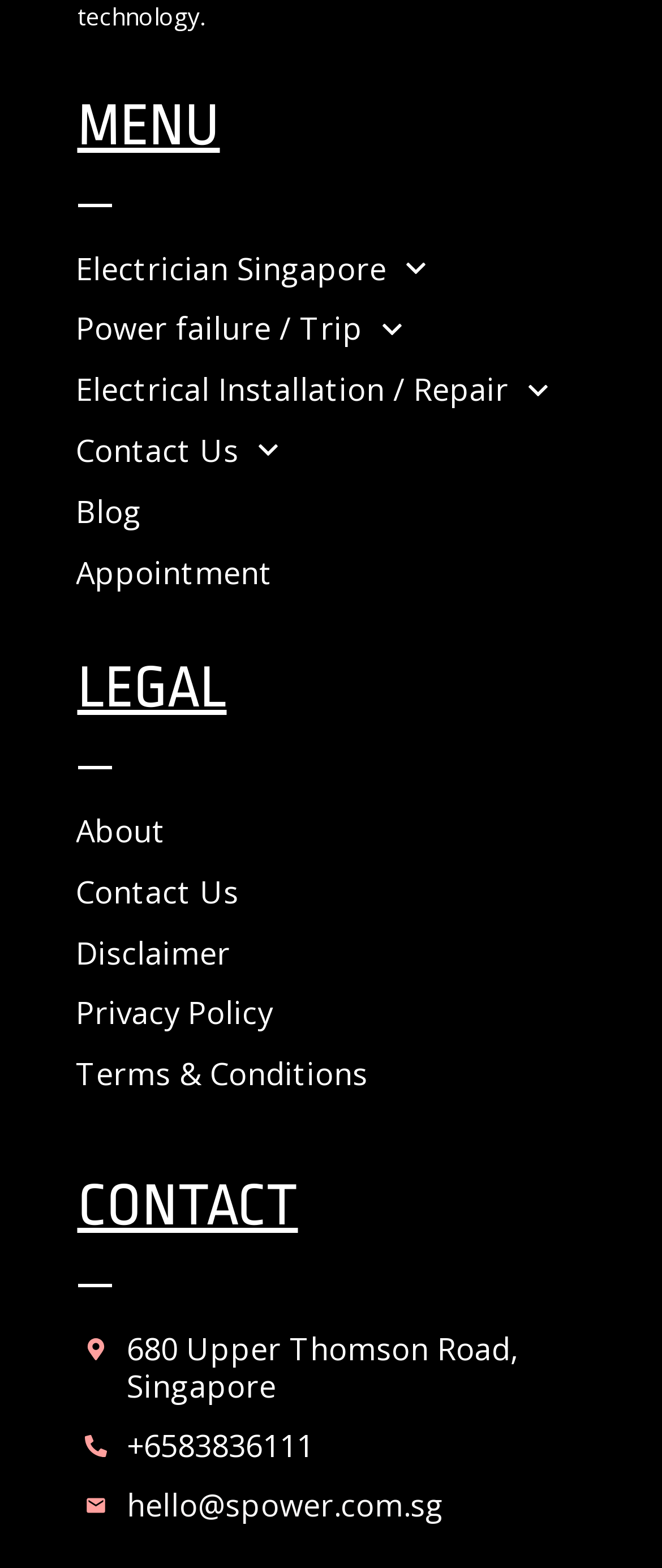Locate the bounding box coordinates of the clickable area to execute the instruction: "Click on Electrician Singapore". Provide the coordinates as four float numbers between 0 and 1, represented as [left, top, right, bottom].

[0.114, 0.155, 0.65, 0.187]